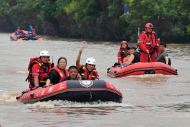What is the purpose of the rescue boats operating in the flooded conditions?
With the help of the image, please provide a detailed response to the question.

The caption highlights the urgency and teamwork involved in rescue operations, implying that the purpose of the rescue boats is to rescue people affected by the flooding and respond to the widespread challenges faced by the communities.